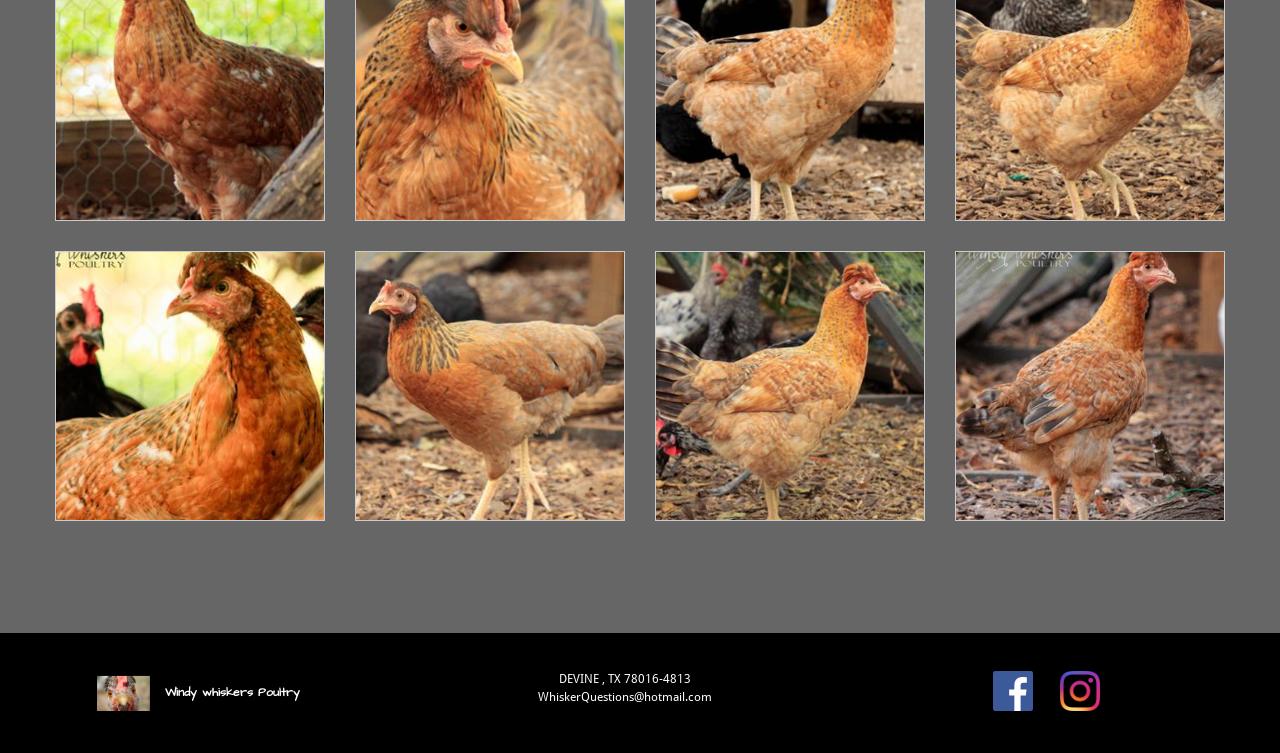What is the name of the poultry business?
Craft a detailed and extensive response to the question.

The name of the poultry business can be found in the logo link at the top of the page, which contains the text 'Logo Windy whiskers Poultry'.